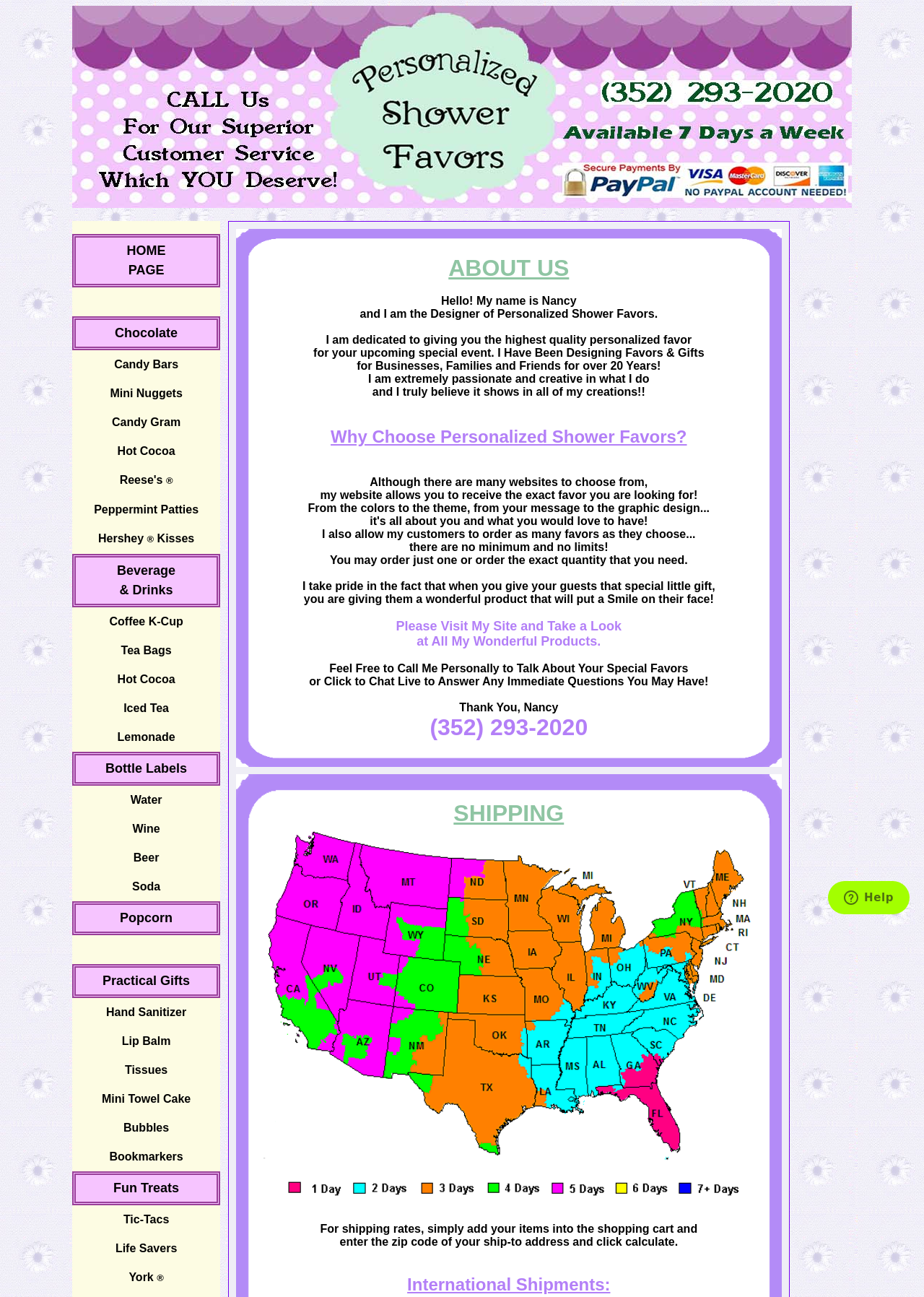Detail the various sections and features present on the webpage.

This webpage is an online store specializing in customized party favors, particularly personalized shower favors. At the top of the page, there is a prominent image with the text "Personalized Shower Favors" and a navigation menu with links to various categories, including "HOME PAGE", "Chocolate", "Candy Bars", "Beverage & Drinks", and more.

Below the navigation menu, there is a section dedicated to the store owner, Nancy, who introduces herself as the designer of personalized shower favors. This section includes a lengthy text describing Nancy's passion for designing favors and gifts, her experience, and the benefits of choosing her website. The text is divided into paragraphs and includes headings, such as "Why Choose Personalized Shower Favors?".

To the right of Nancy's introduction, there is a chat widget that allows customers to chat with one of the store's agents. Further down the page, there are two images related to shipping, including a FedEx Priority Shipments Map and a Shipping Transit Times image. Below these images, there is a brief text explaining how to calculate shipping rates.

Overall, the webpage is focused on showcasing the store's products and services, as well as providing information about the store owner and her design philosophy. The layout is clean and organized, with clear headings and concise text.